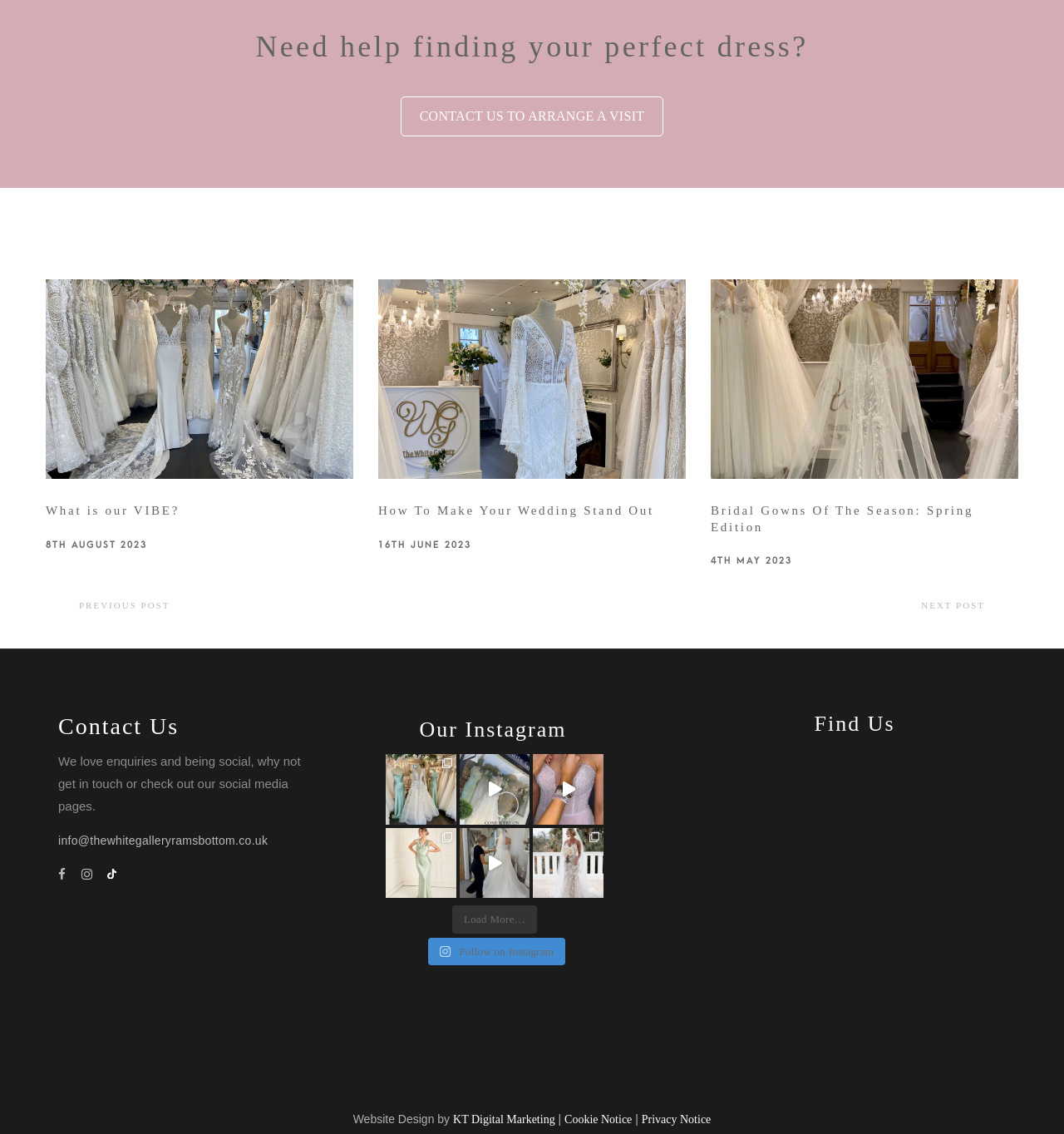Locate the bounding box coordinates of the clickable region to complete the following instruction: "Find us."

[0.664, 0.639, 0.945, 0.646]